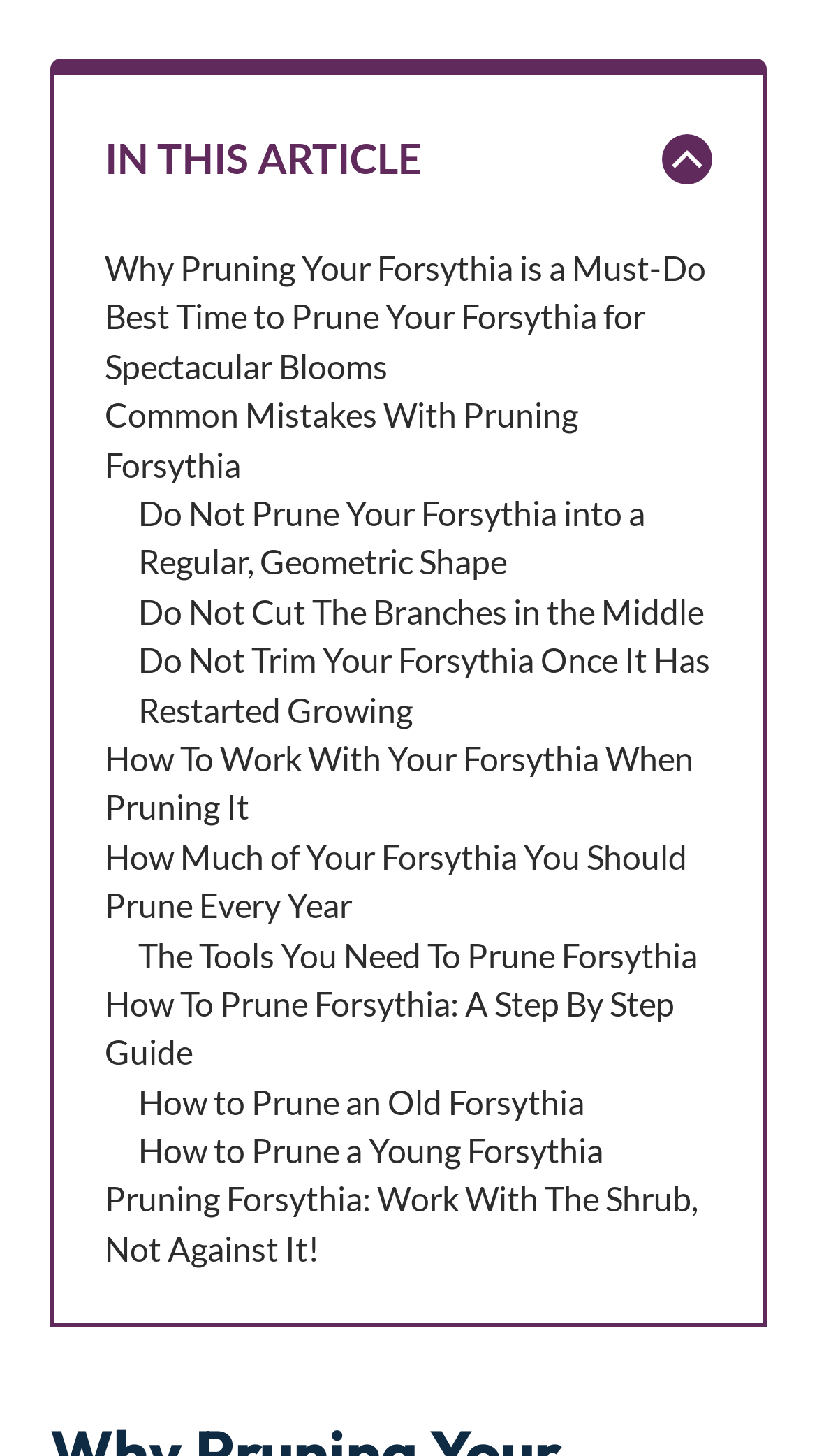Specify the bounding box coordinates for the region that must be clicked to perform the given instruction: "browse Gaming category".

None